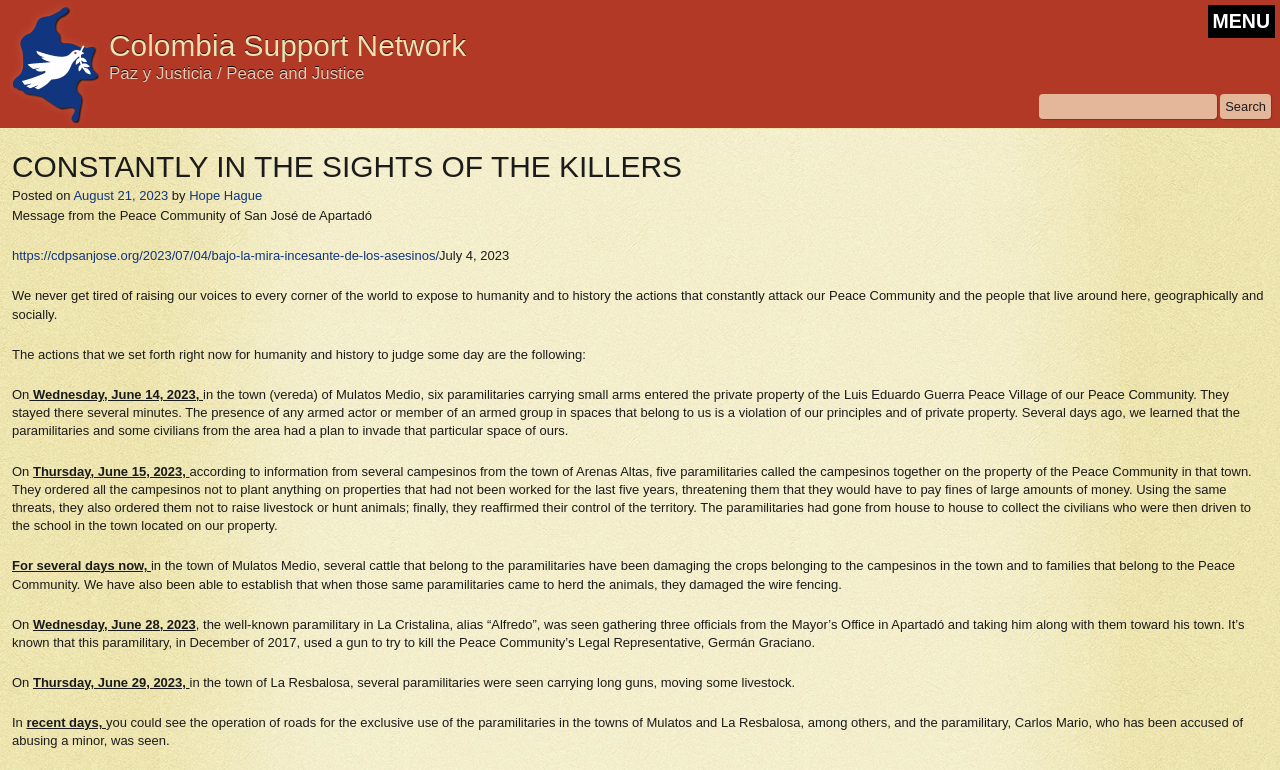Who is the author of the latest article?
Please answer using one word or phrase, based on the screenshot.

Hope Hague